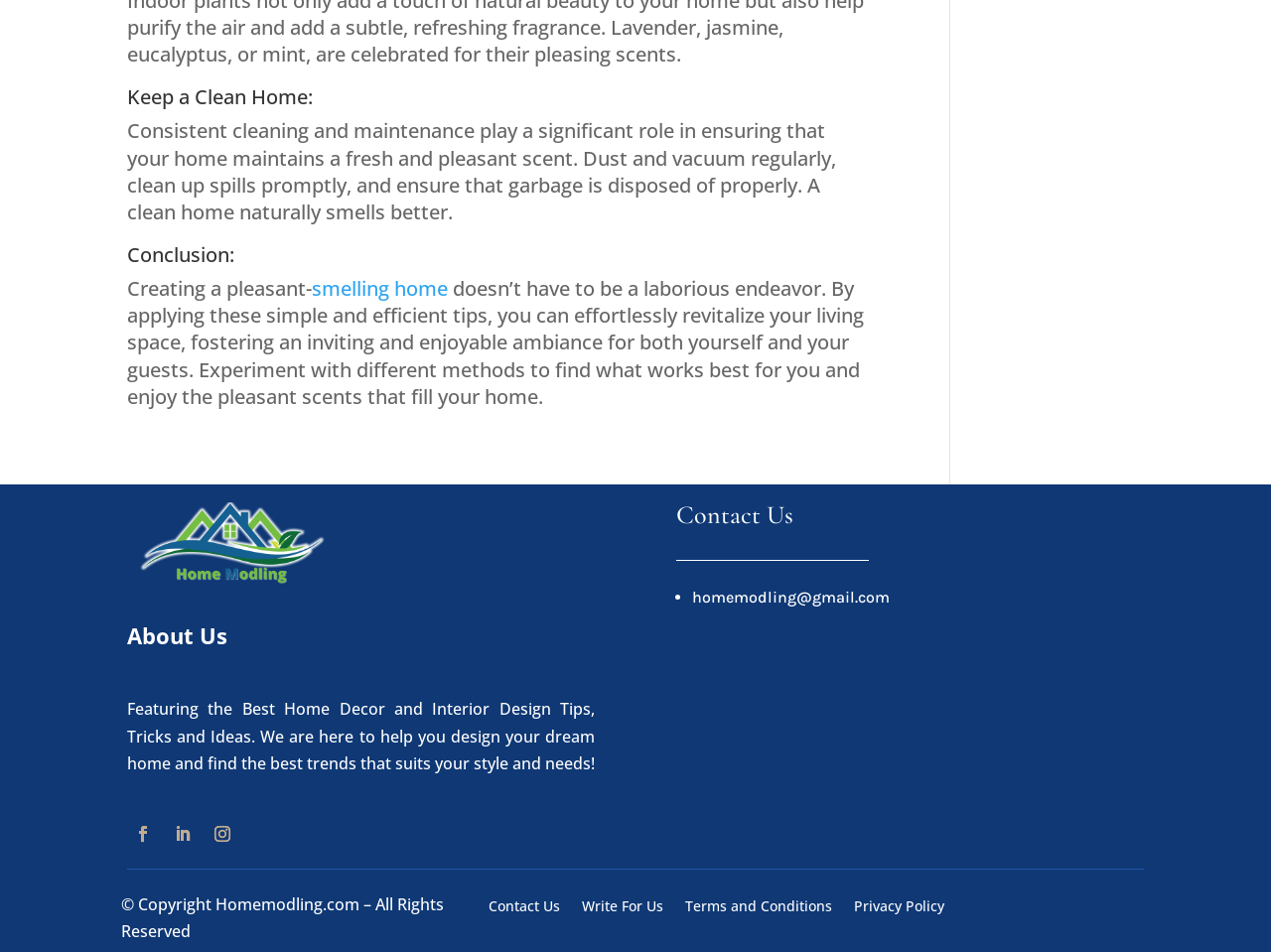Can you pinpoint the bounding box coordinates for the clickable element required for this instruction: "Click on 'smelling home'"? The coordinates should be four float numbers between 0 and 1, i.e., [left, top, right, bottom].

[0.245, 0.289, 0.352, 0.317]